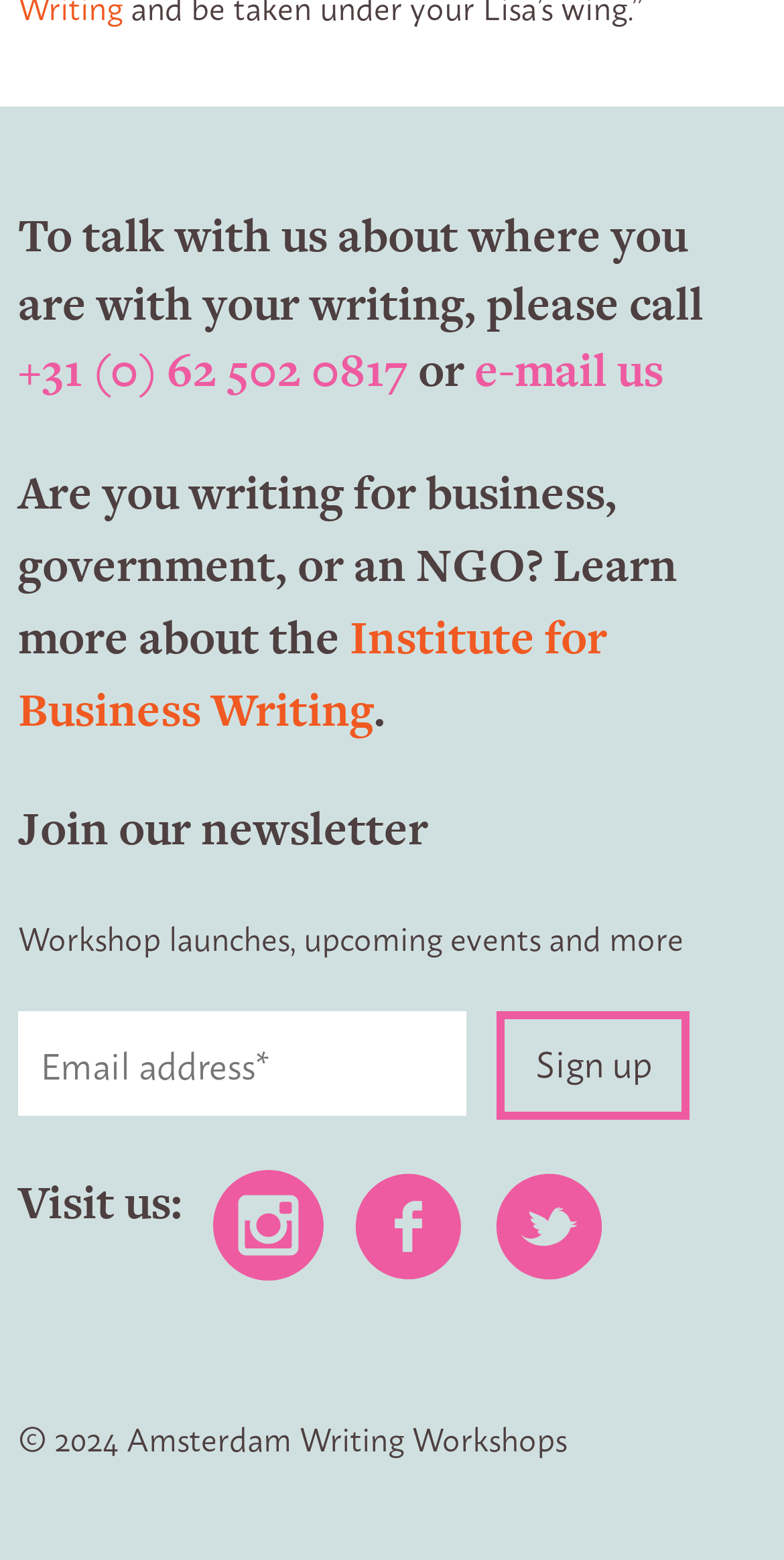Specify the bounding box coordinates of the area to click in order to execute this command: 'Like the post by bpa'. The coordinates should consist of four float numbers ranging from 0 to 1, and should be formatted as [left, top, right, bottom].

None